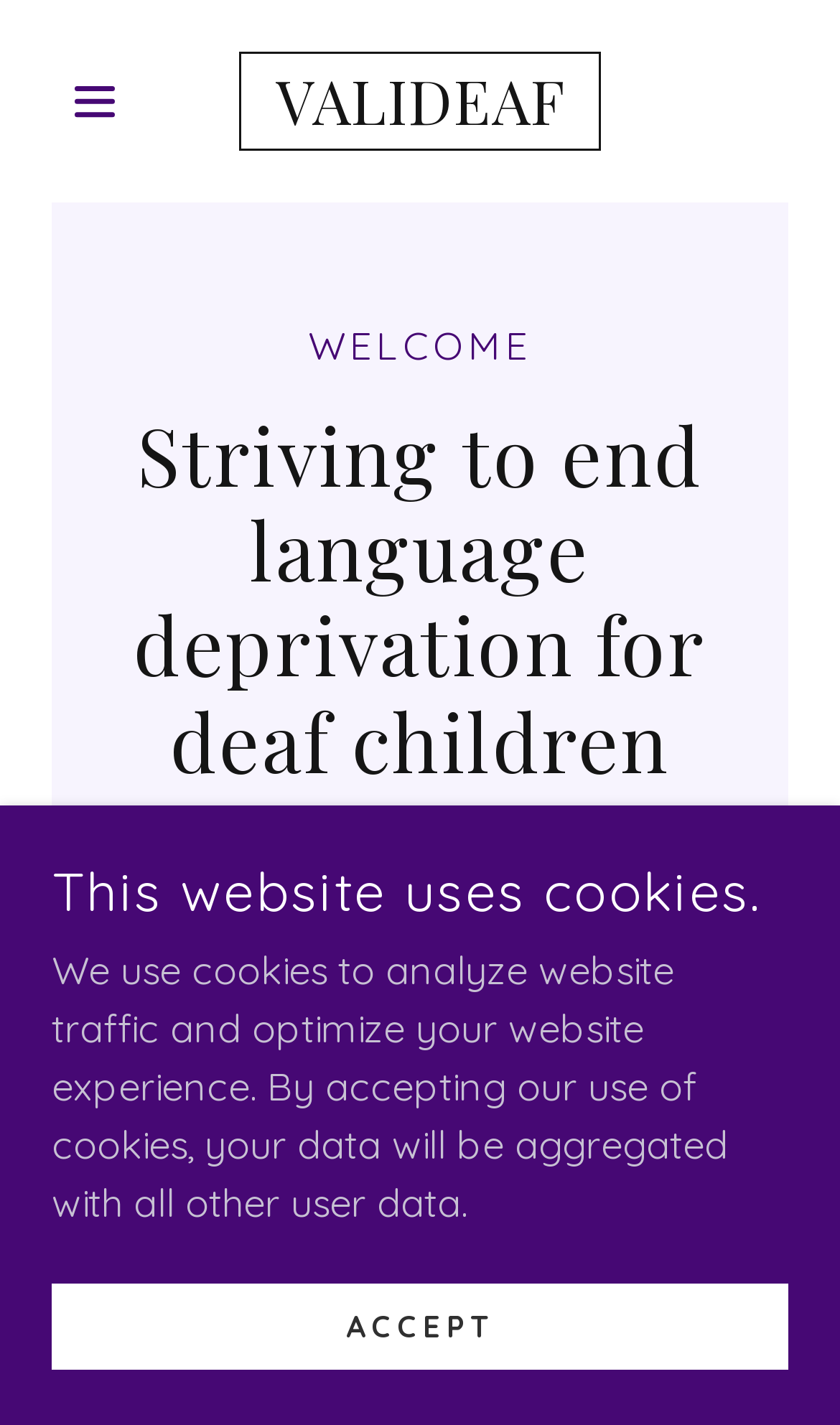What is the EIN number of the organization?
From the details in the image, provide a complete and detailed answer to the question.

The EIN number of the organization can be found at the bottom of the webpage, where it is written in a static text element. It is located near the link 'SCHOLARSHIP FUND DONATION DRIVE!'.